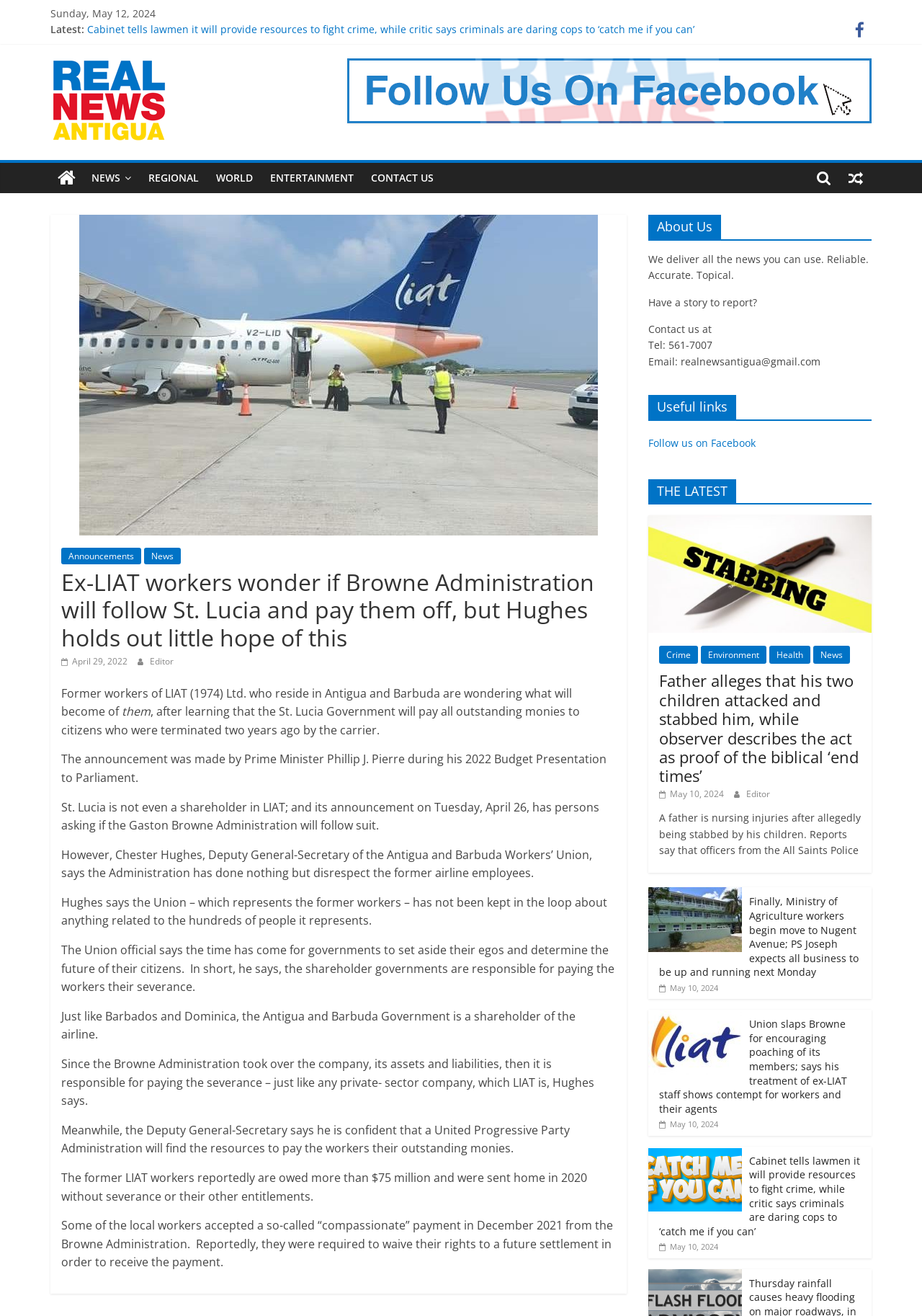Please find and report the bounding box coordinates of the element to click in order to perform the following action: "Read more about 'AI technology'". The coordinates should be expressed as four float numbers between 0 and 1, in the format [left, top, right, bottom].

None